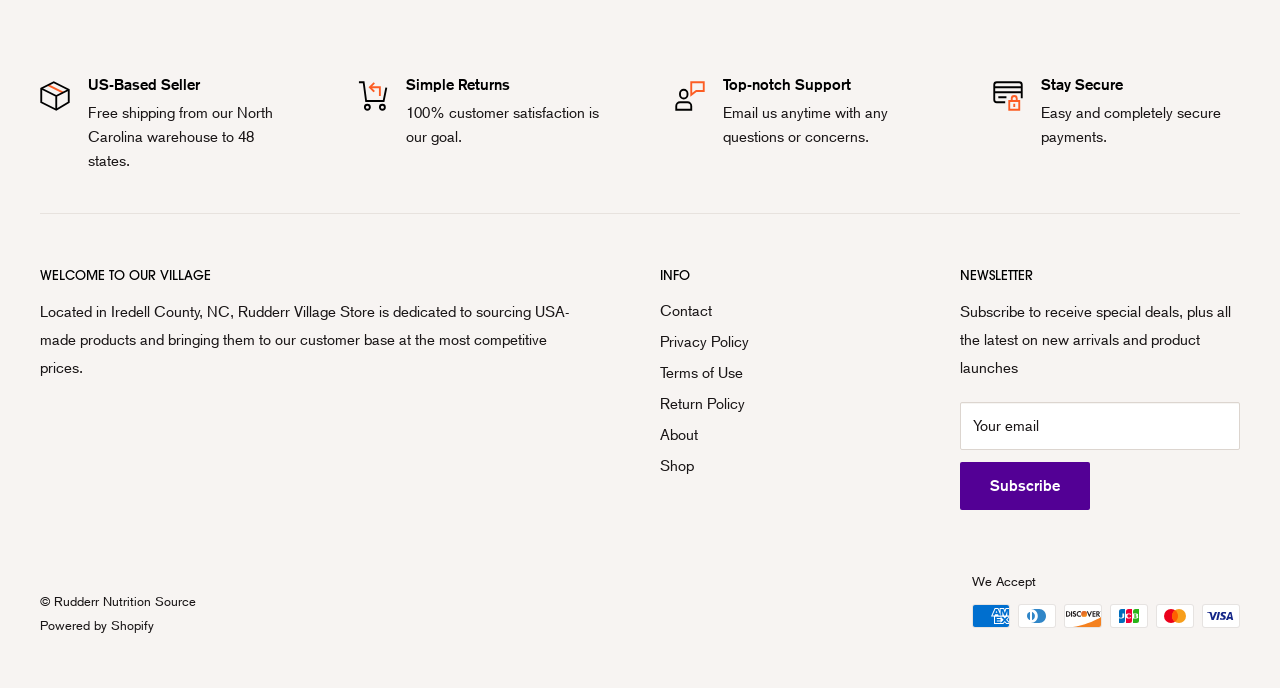Locate the bounding box of the UI element defined by this description: "Powered by Shopify". The coordinates should be given as four float numbers between 0 and 1, formatted as [left, top, right, bottom].

[0.031, 0.898, 0.12, 0.92]